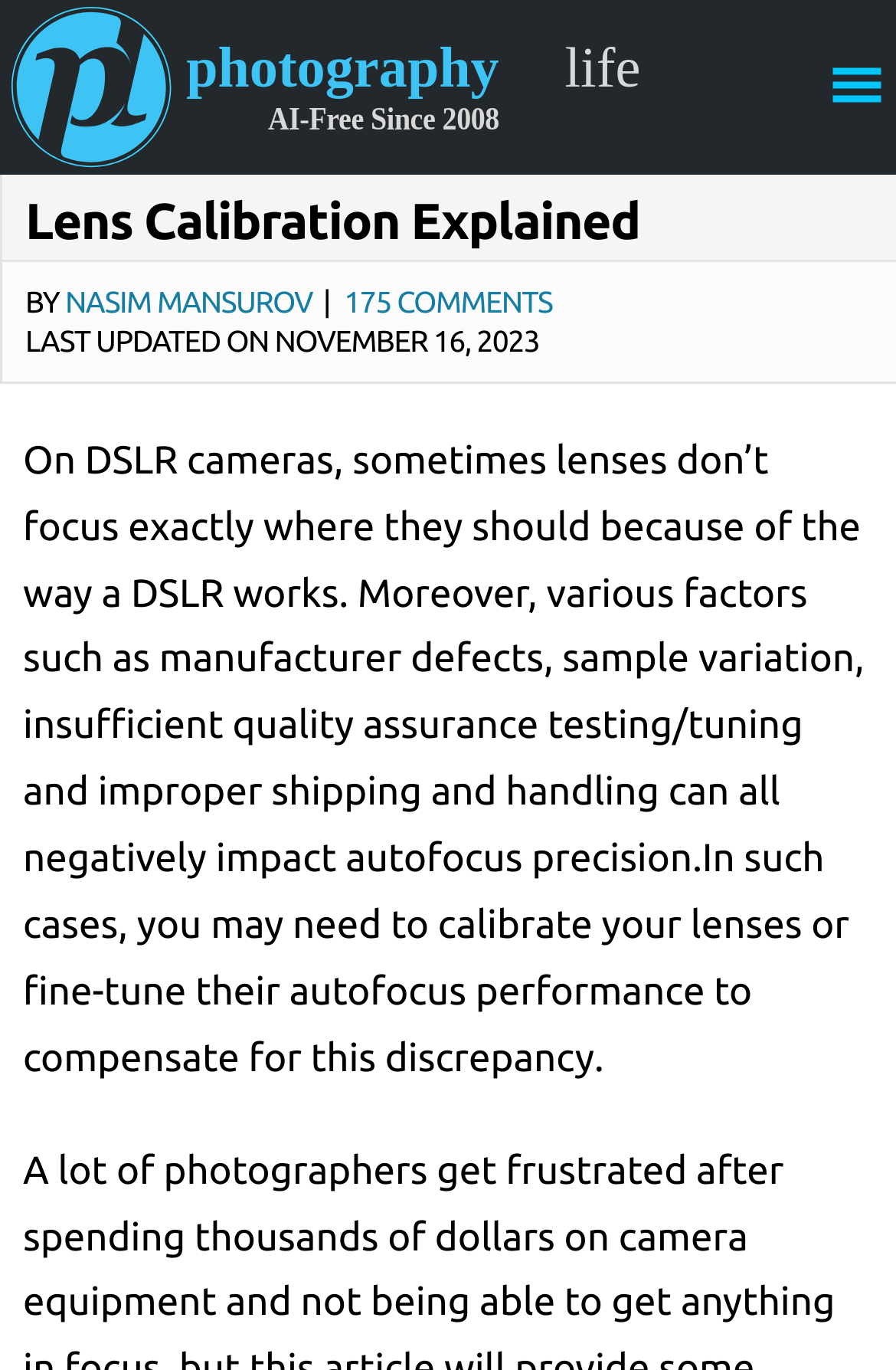Given the element description "Photography Life" in the screenshot, predict the bounding box coordinates of that UI element.

[0.013, 0.0, 0.718, 0.128]